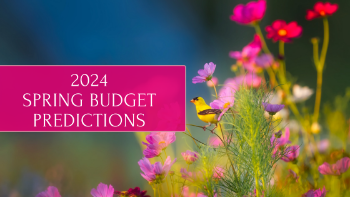What type of bird is perched on the plant?
Using the image as a reference, give an elaborate response to the question.

The caption suggests that the small bird perched on the plant is 'possibly a goldfinch', implying that it is likely a goldfinch but not definitively confirmed.